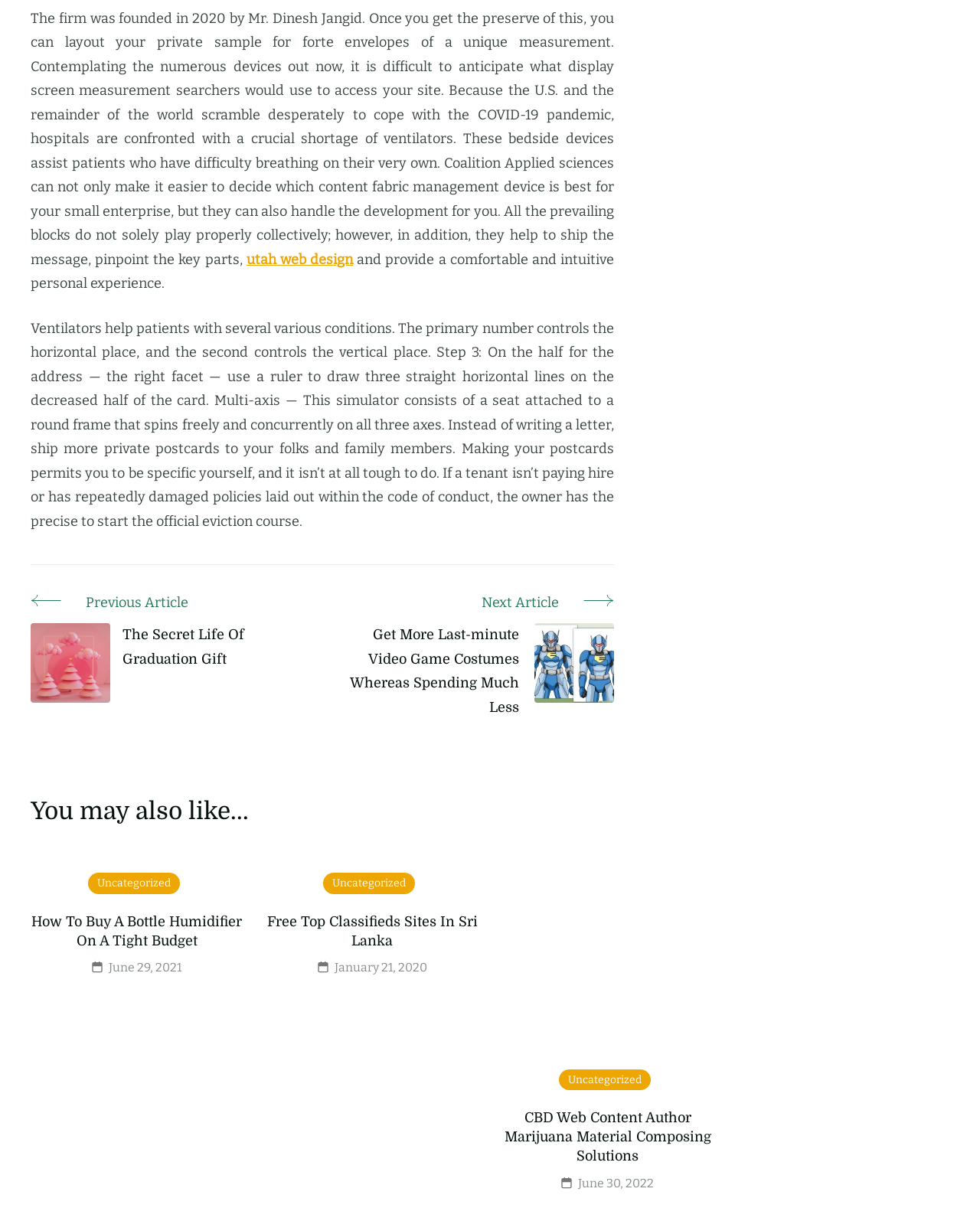Provide the bounding box coordinates of the section that needs to be clicked to accomplish the following instruction: "View 'CBD Web Content Author Marijuana Material Composing Solutions'."

[0.512, 0.717, 0.729, 0.868]